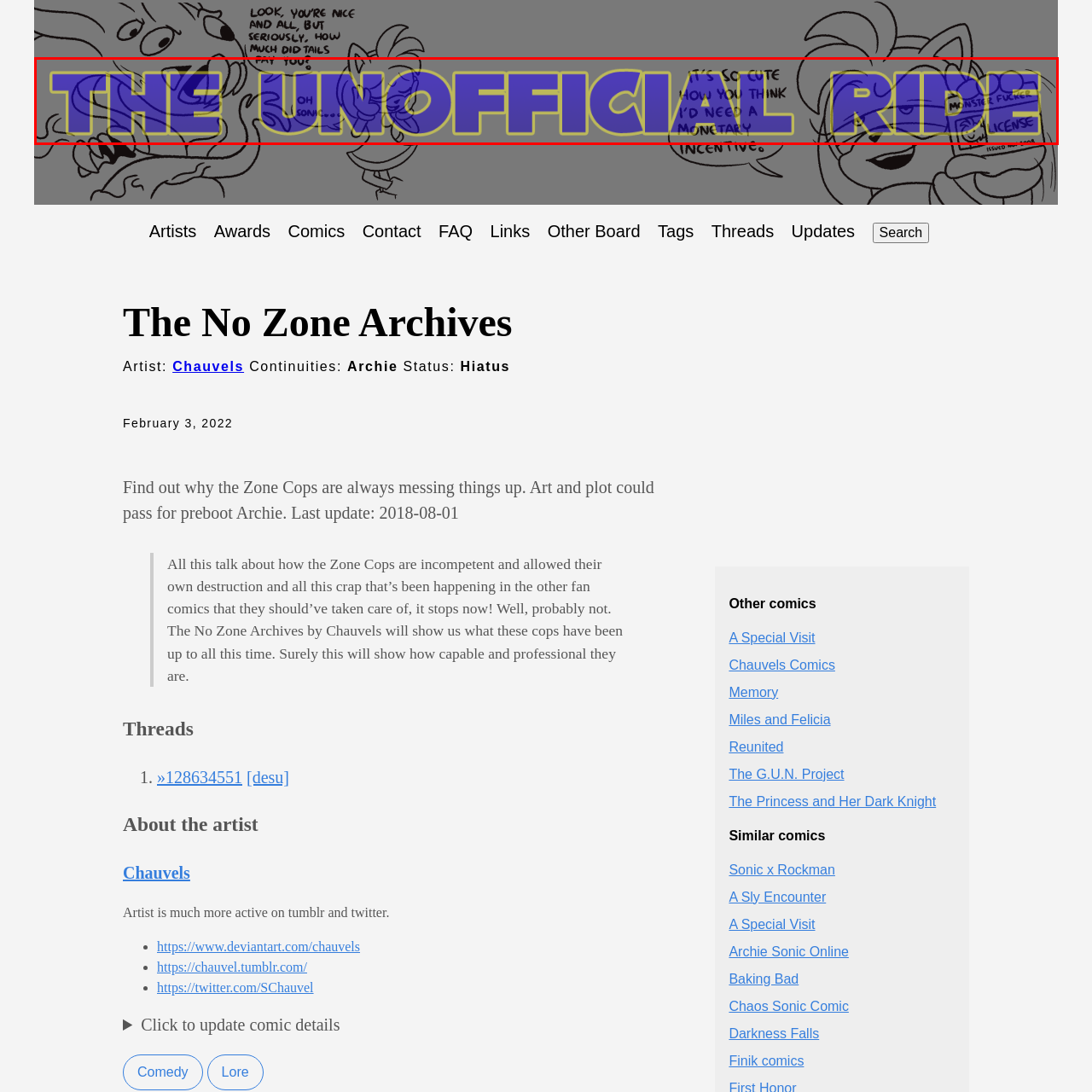What color outlines the title? Check the image surrounded by the red bounding box and reply with a single word or a short phrase.

Yellow